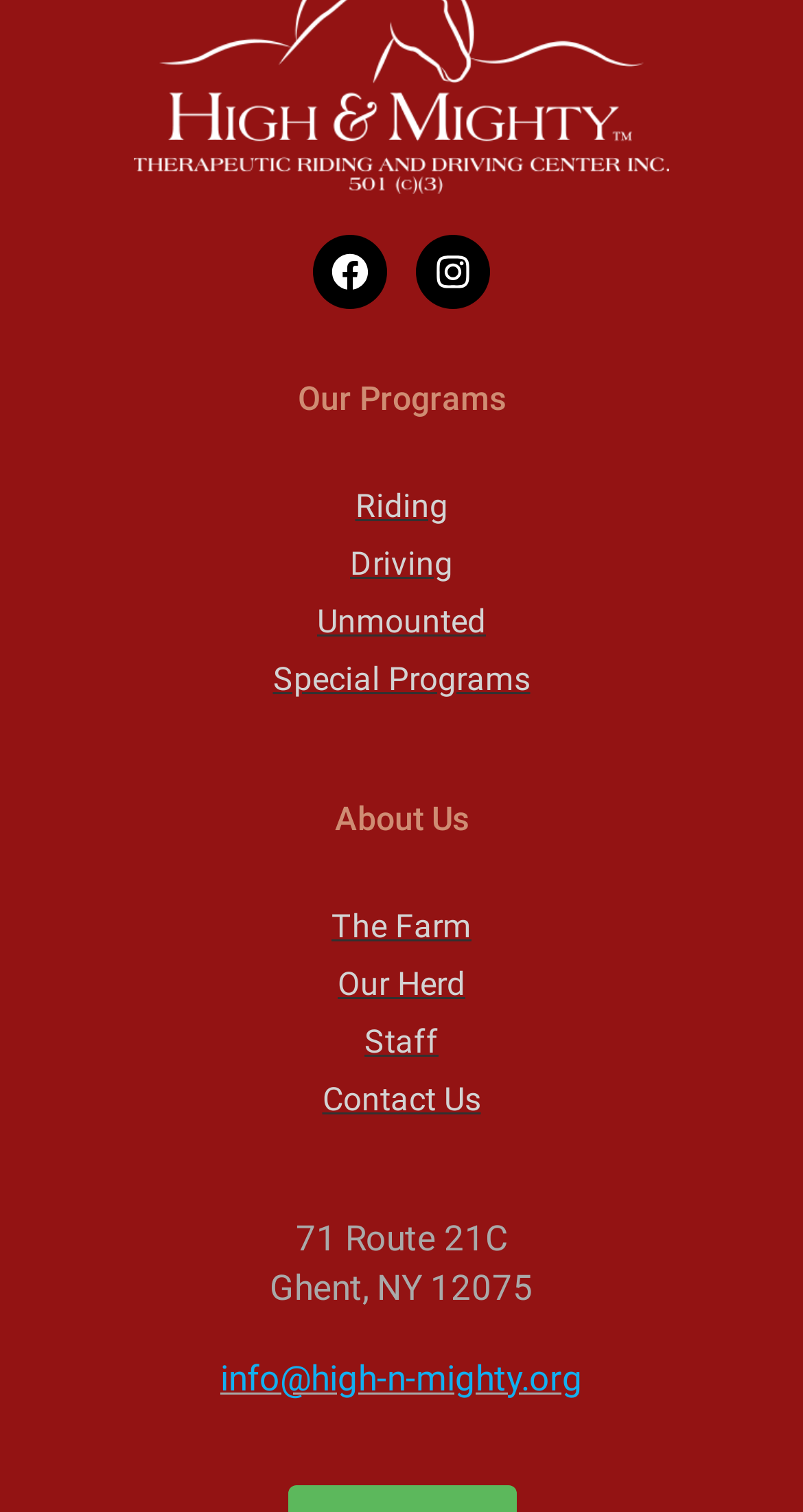Please specify the bounding box coordinates of the clickable region to carry out the following instruction: "send an email". The coordinates should be four float numbers between 0 and 1, in the format [left, top, right, bottom].

[0.274, 0.898, 0.726, 0.925]